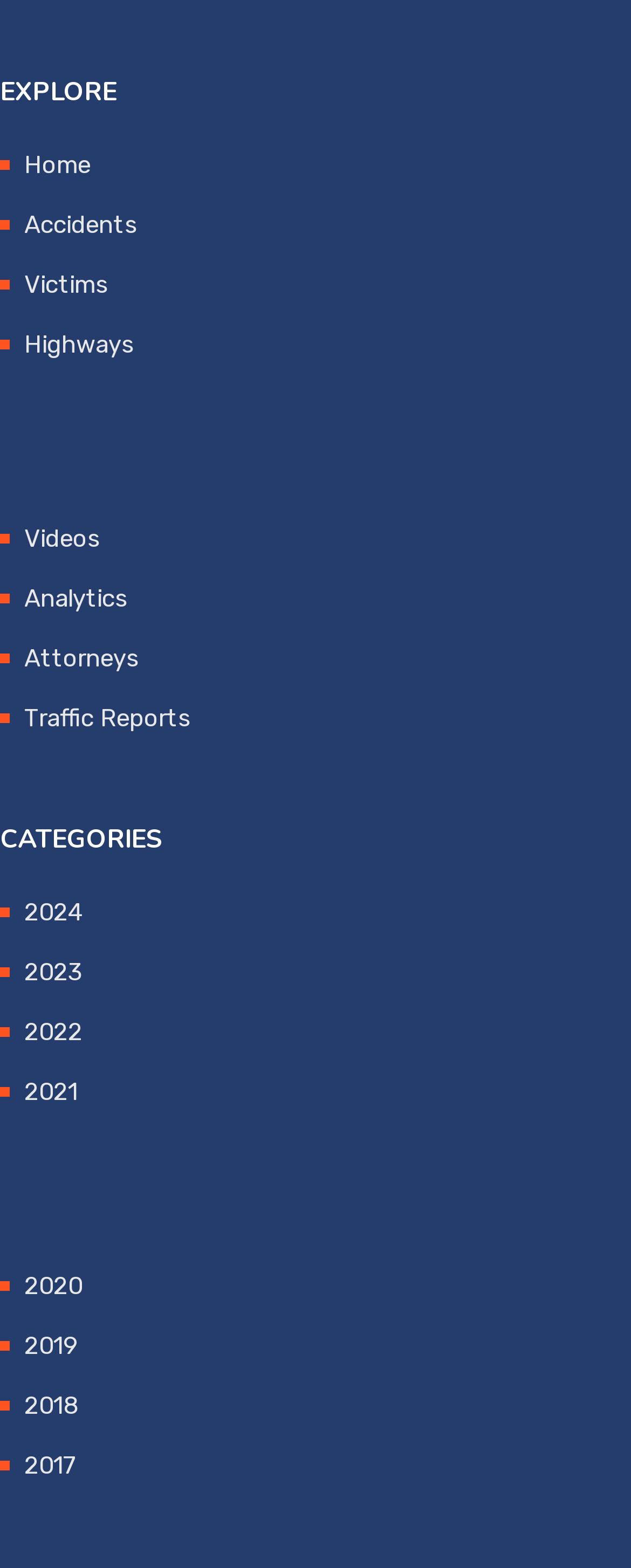What is the last link listed under 'EXPLORE'?
Analyze the screenshot and provide a detailed answer to the question.

The last link listed under 'EXPLORE' is 'Traffic Reports' which is located at [0.038, 0.449, 0.303, 0.468].